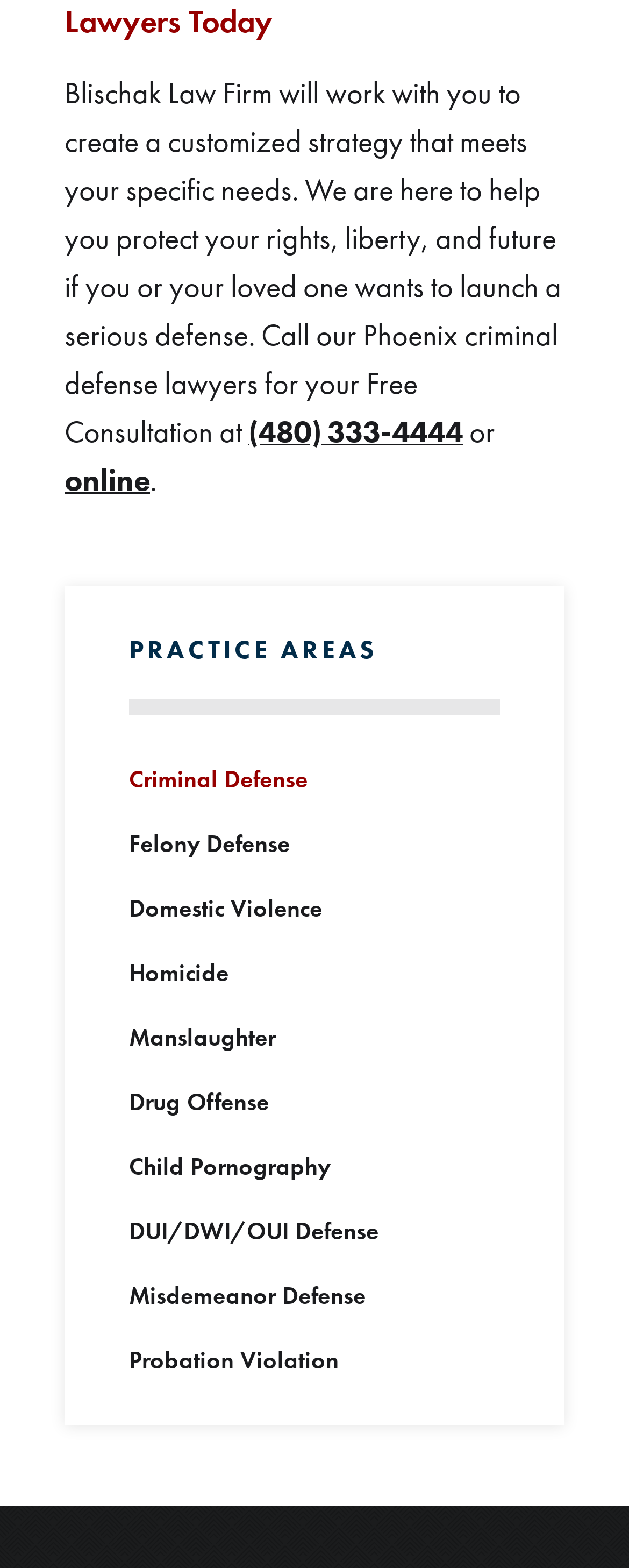Extract the bounding box coordinates for the HTML element that matches this description: "Homicide". The coordinates should be four float numbers between 0 and 1, i.e., [left, top, right, bottom].

[0.205, 0.61, 0.795, 0.631]